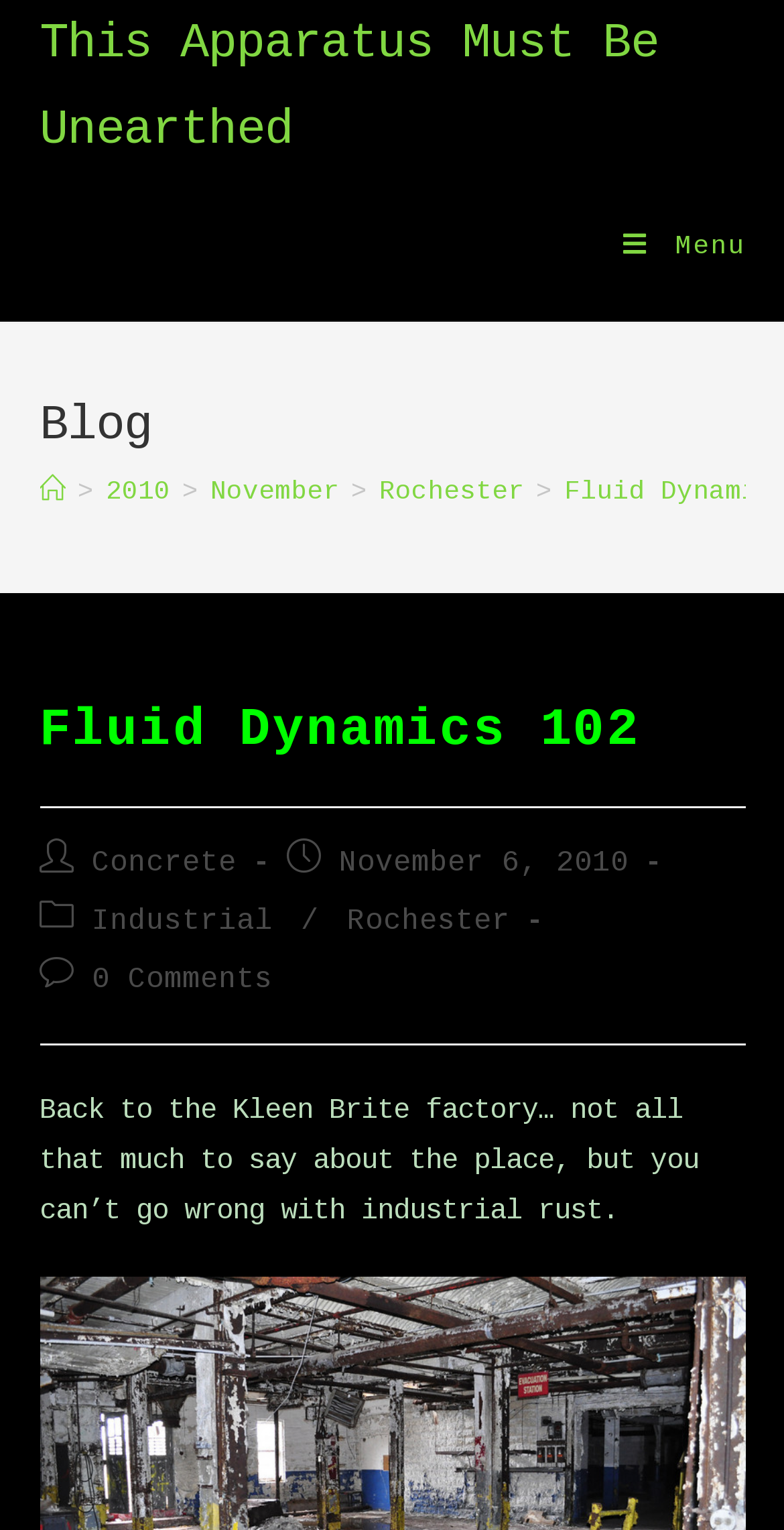Based on the element description: "Menu Close", identify the bounding box coordinates for this UI element. The coordinates must be four float numbers between 0 and 1, listed as [left, top, right, bottom].

[0.795, 0.114, 0.95, 0.211]